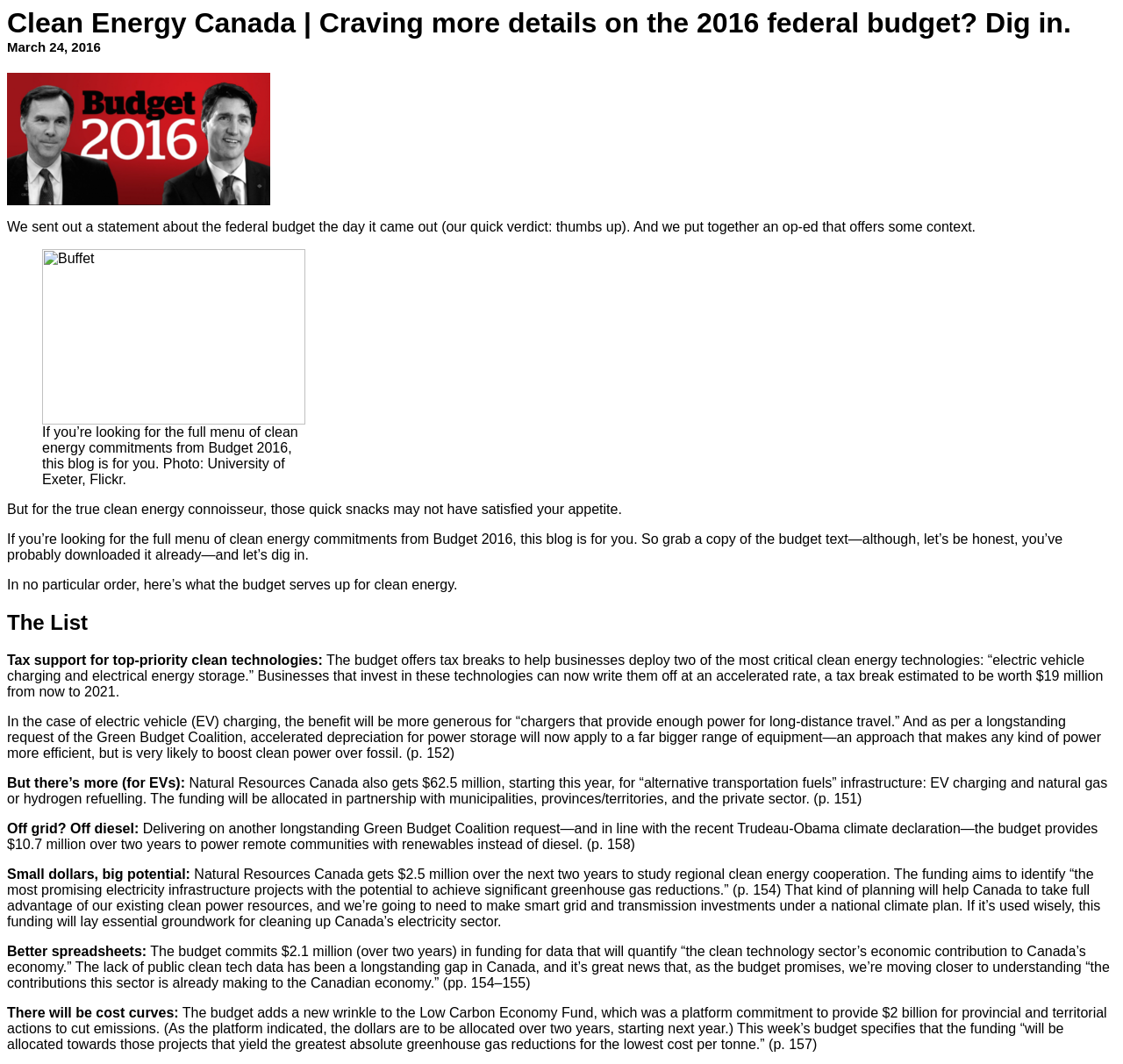Please answer the following question using a single word or phrase: 
What is the date of the federal budget?

March 24, 2016